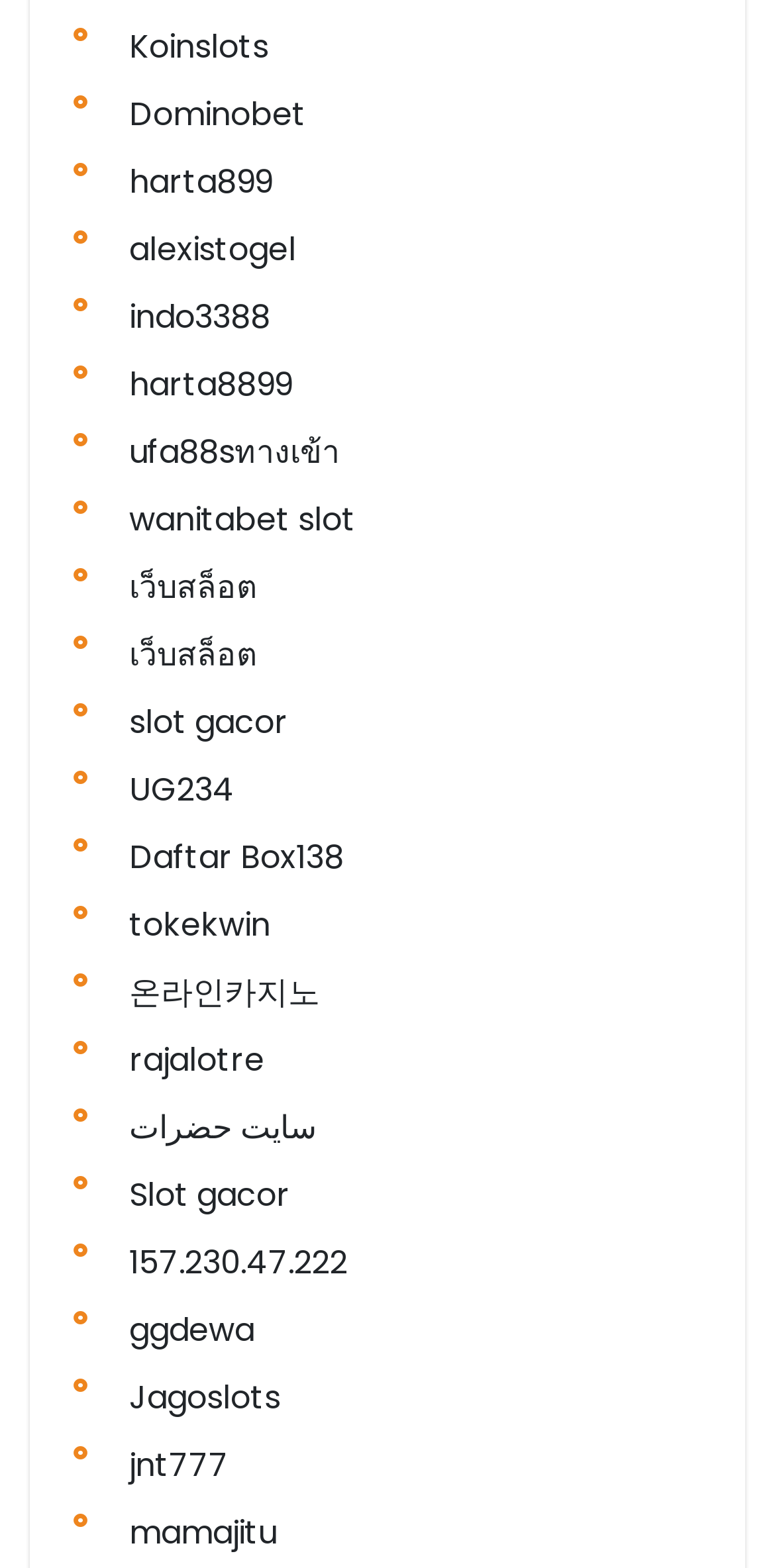Provide the bounding box coordinates of the UI element that matches the description: "Slot gacor".

[0.167, 0.747, 0.374, 0.776]